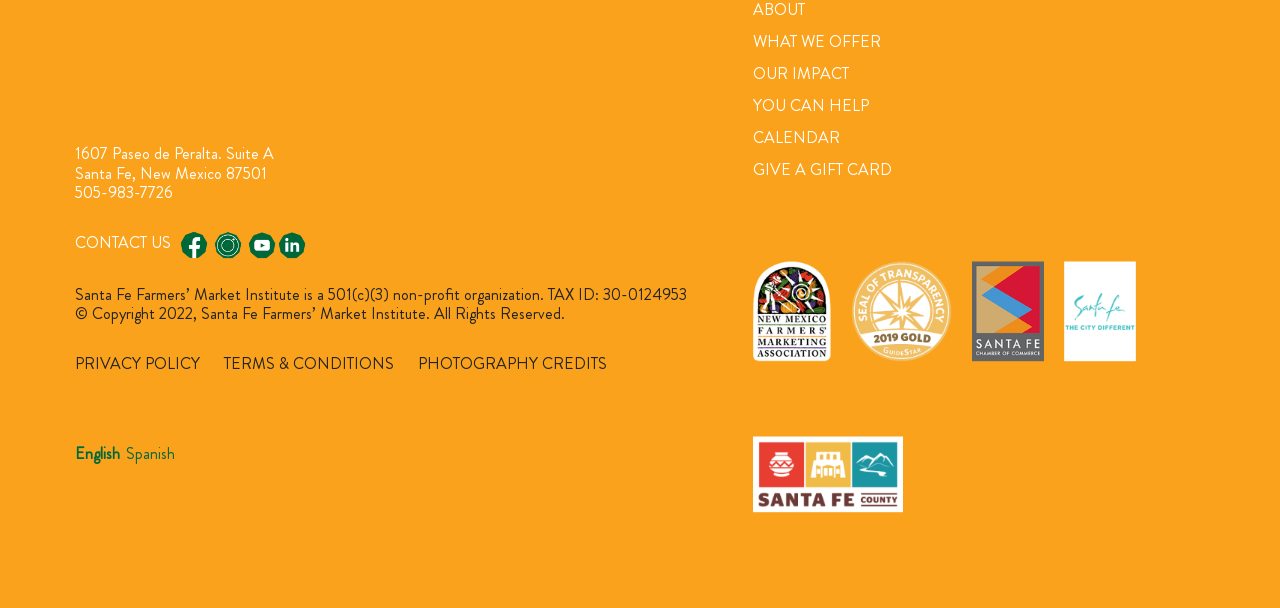Please identify the coordinates of the bounding box that should be clicked to fulfill this instruction: "Switch to Spanish language".

[0.098, 0.728, 0.137, 0.765]